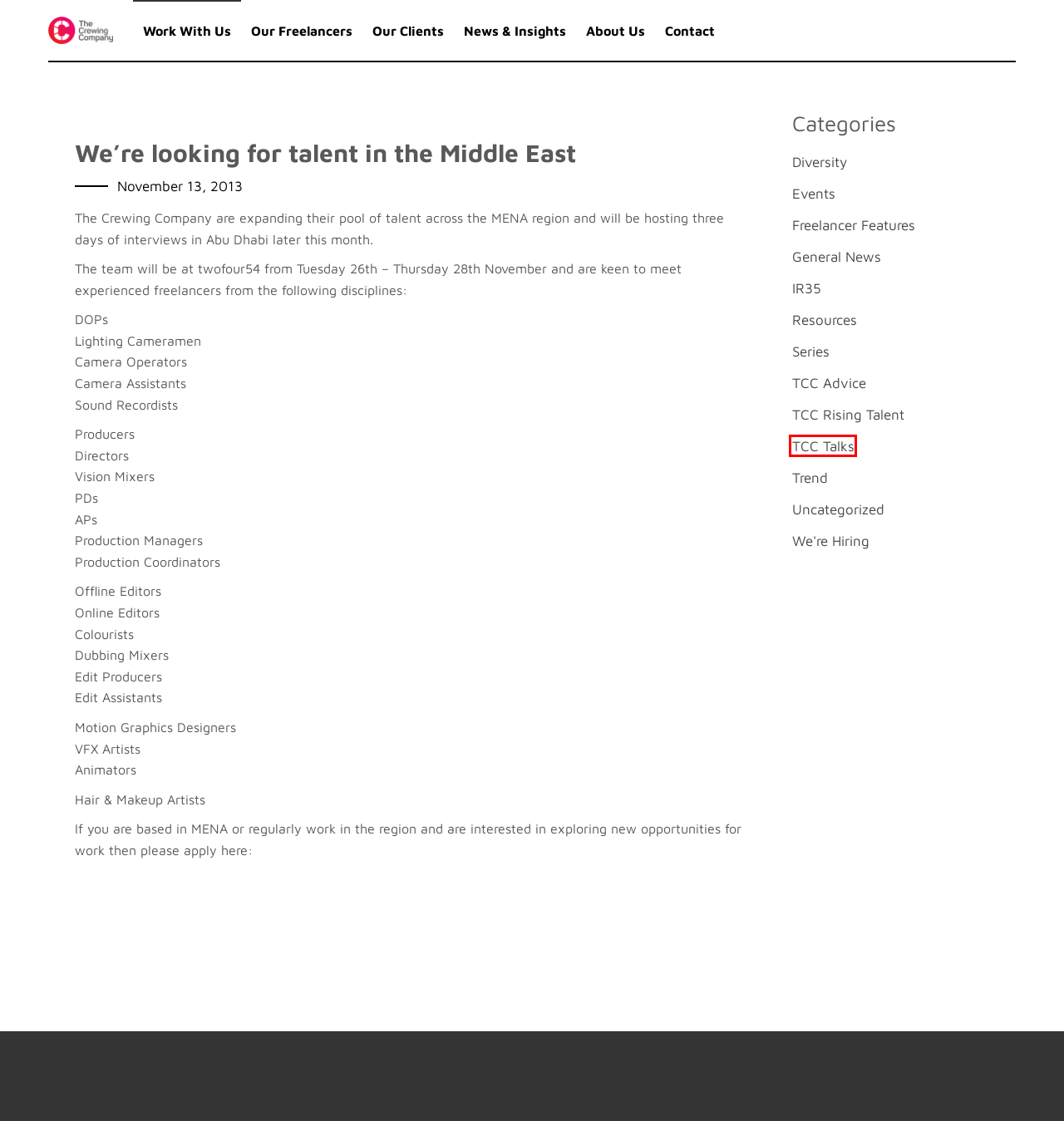You are provided a screenshot of a webpage featuring a red bounding box around a UI element. Choose the webpage description that most accurately represents the new webpage after clicking the element within the red bounding box. Here are the candidates:
A. TCC Talks Archives - Freelance Video Production | The Crewing Company
B. Uncategorized Archives - Freelance Video Production | The Crewing Company
C. Freelance Video Production Recruitment Specialists - The Crewing Company
D. TCC Advice Archives - Freelance Video Production | The Crewing Company
E. Diversity Archives - Freelance Video Production | The Crewing Company
F. Freelancer Features Archives - Freelance Video Production | The Crewing Company
G. Resources Archives - Freelance Video Production | The Crewing Company
H. General News Archives - Freelance Video Production | The Crewing Company

A